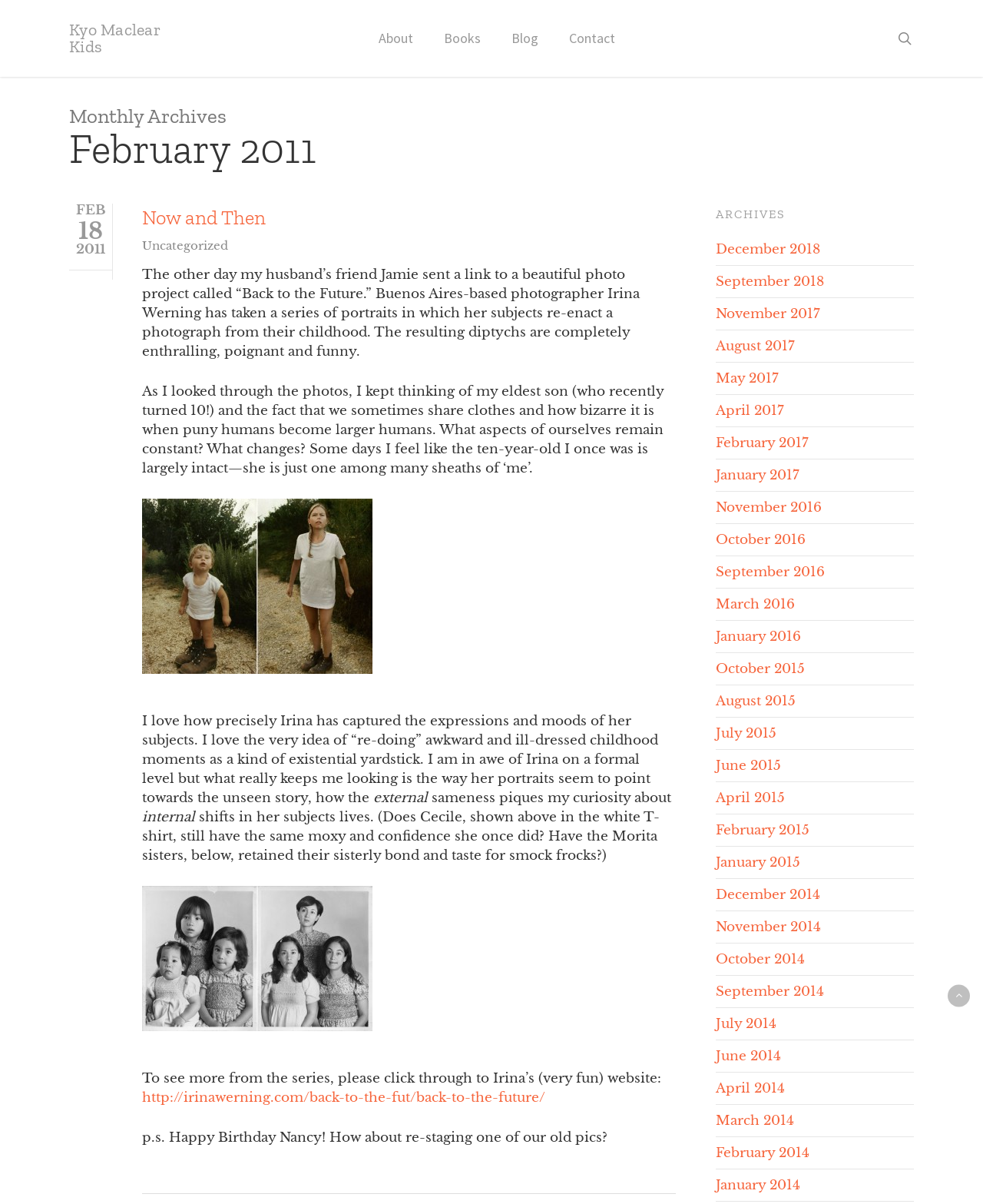Provide a thorough summary of the webpage.

This webpage is a blog post titled "February 2011" by Kyo Maclear Kids. At the top, there is a navigation menu with links to "About", "Books", "Blog", and "Contact". On the top right, there is a search link. Below the navigation menu, there is a heading "Monthly Archives" followed by a heading "February 2011" with a subheading "Now and Then".

The main content of the blog post is a long article with several paragraphs of text. The article discusses a photo project called "Back to the Future" by Irina Werning, where people re-enact childhood photos. The article includes two images from the project, one of which is a diptych of a person as a child and as an adult. The text is interspersed with links to other websites and a mention of the author's son.

On the right side of the page, there is a section titled "ARCHIVES" with a list of links to monthly archives from December 2018 to January 2014. At the very bottom of the page, there is a link to "Back to top".